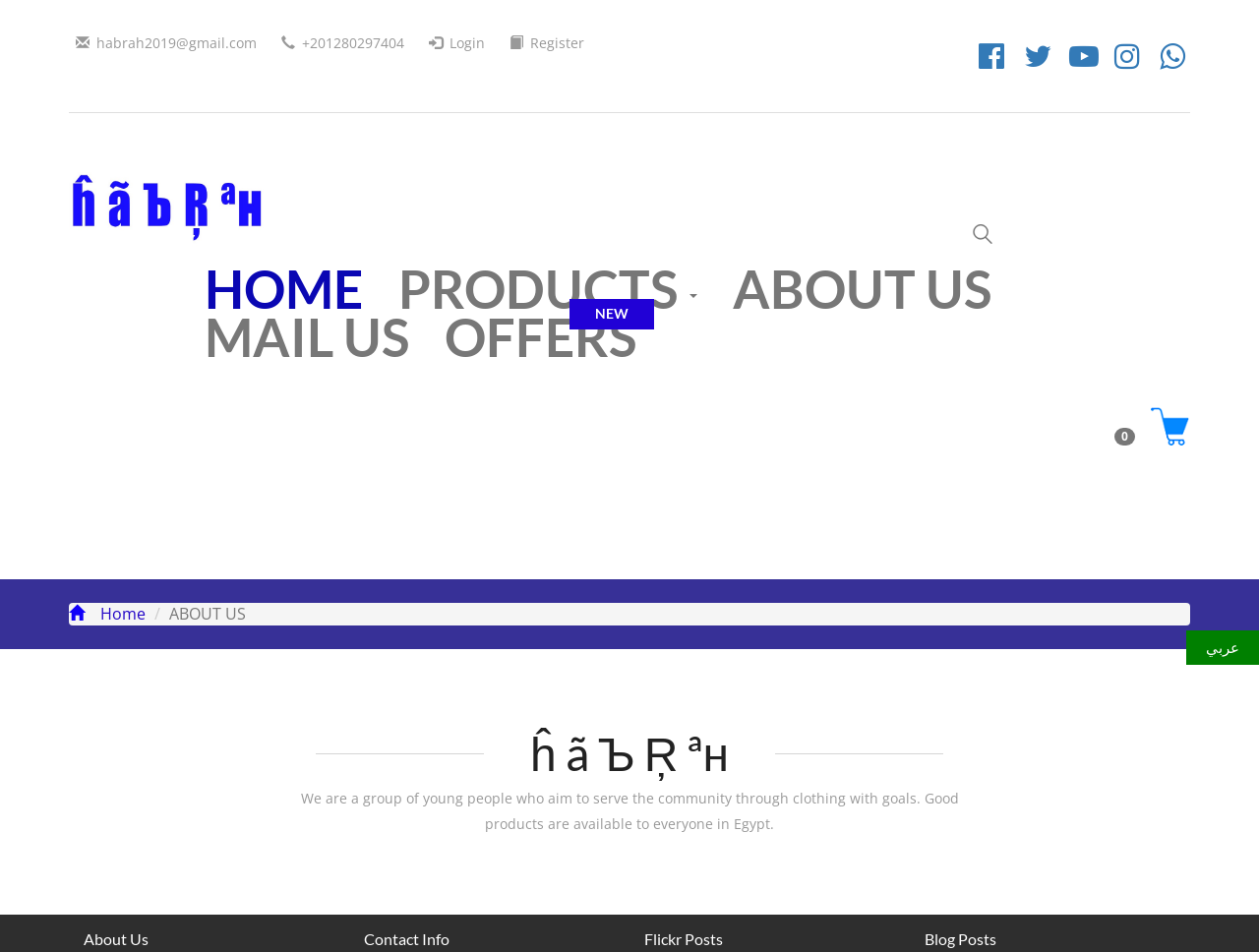Show me the bounding box coordinates of the clickable region to achieve the task as per the instruction: "Click the login link".

[0.357, 0.034, 0.385, 0.054]